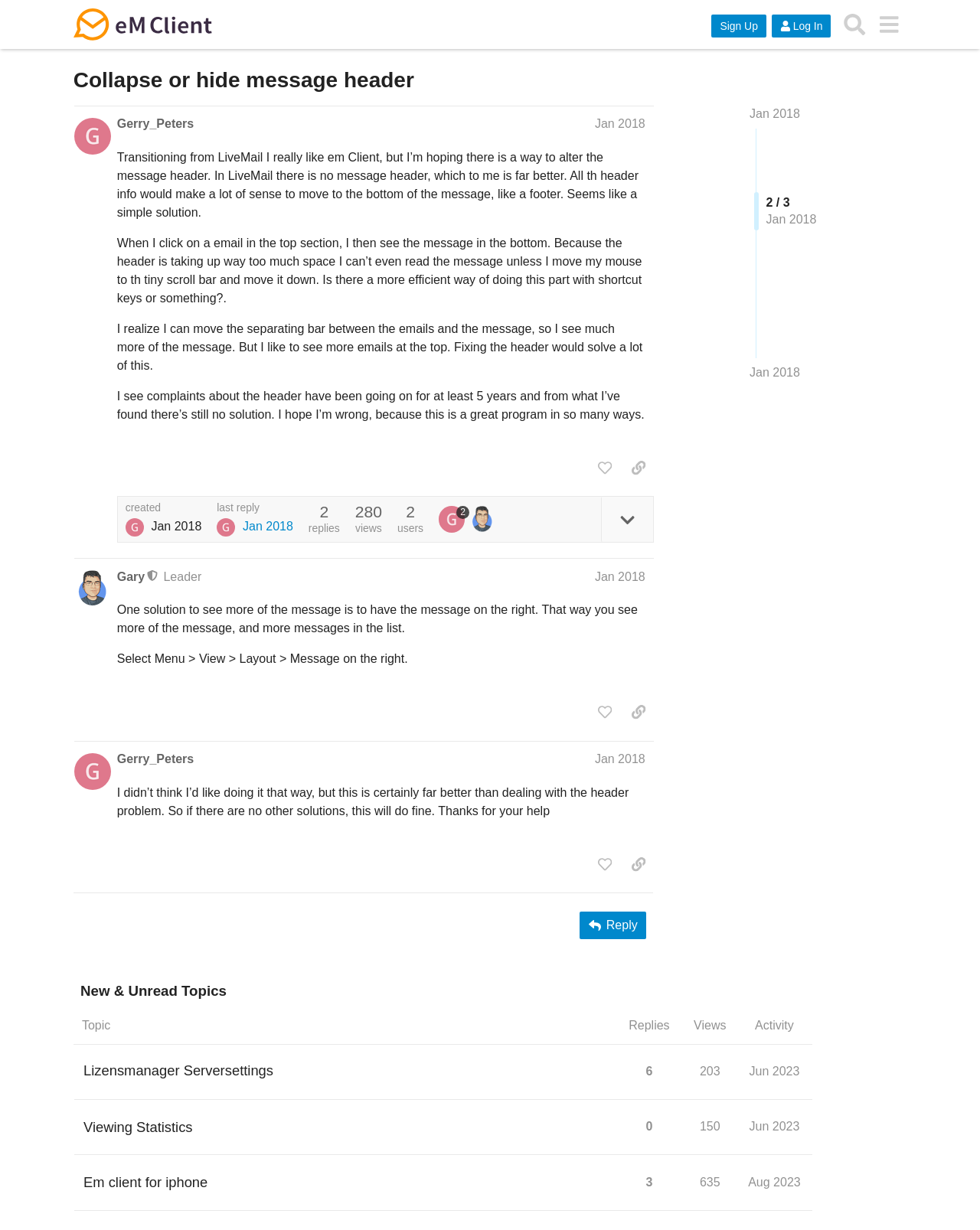What is the alternative solution suggested by Gary to see more of the message?
Using the visual information from the image, give a one-word or short-phrase answer.

Have the message on the right